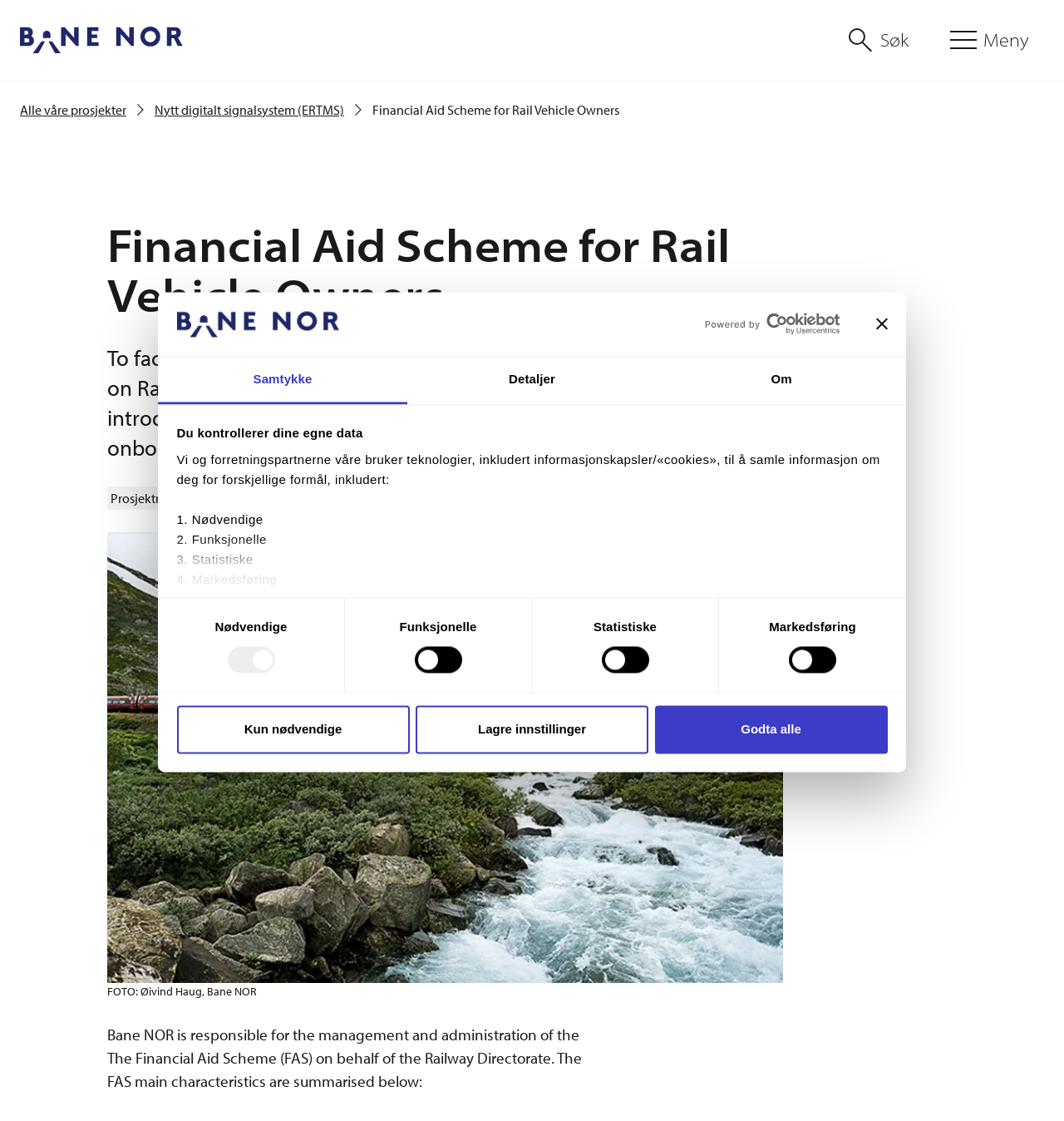What is the current tab selected in the tablist?
Answer the question based on the image using a single word or a brief phrase.

Samtykke